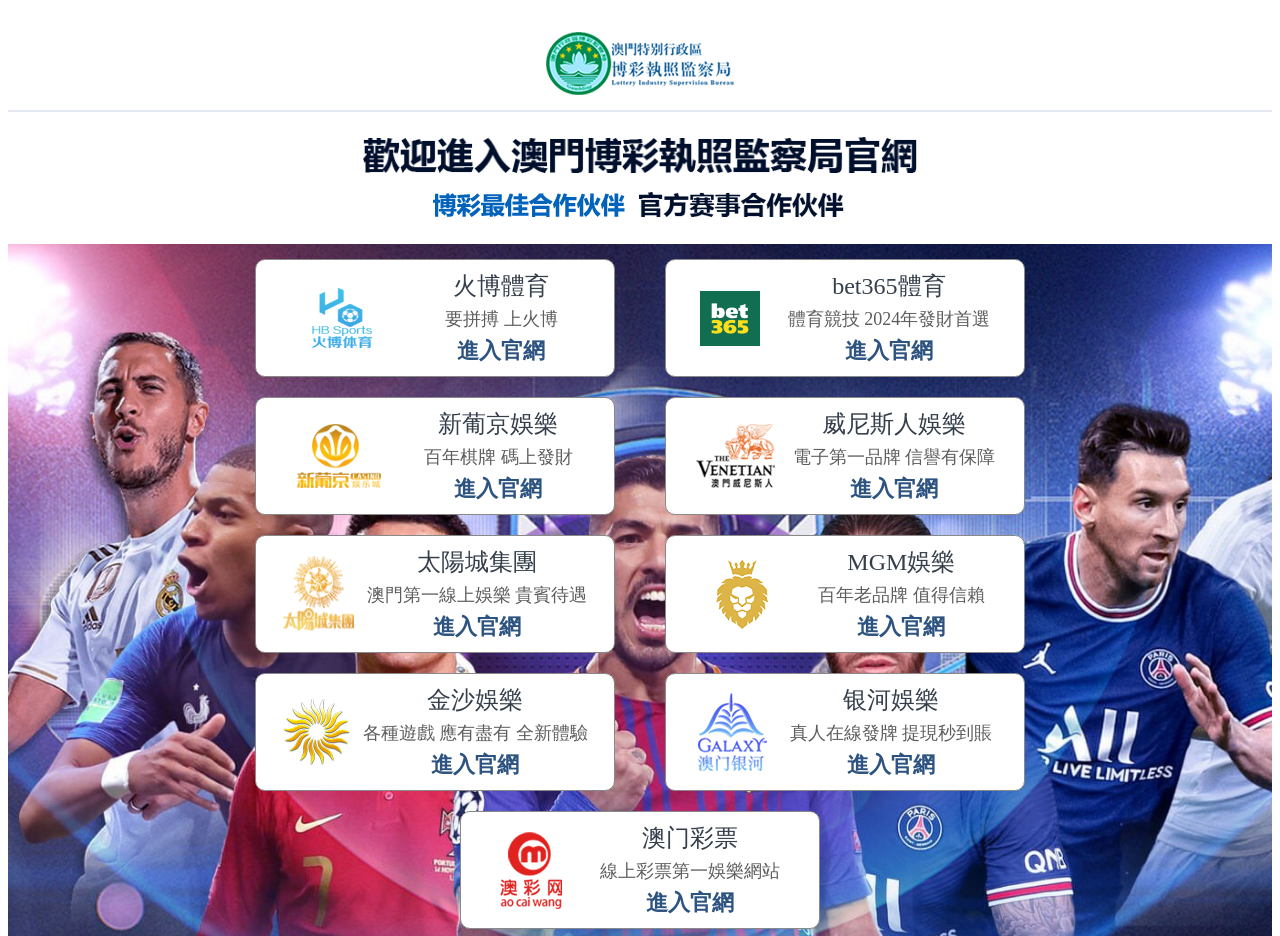Give a one-word or short-phrase answer to the following question: 
What is the logo of the website?

CDW Logo